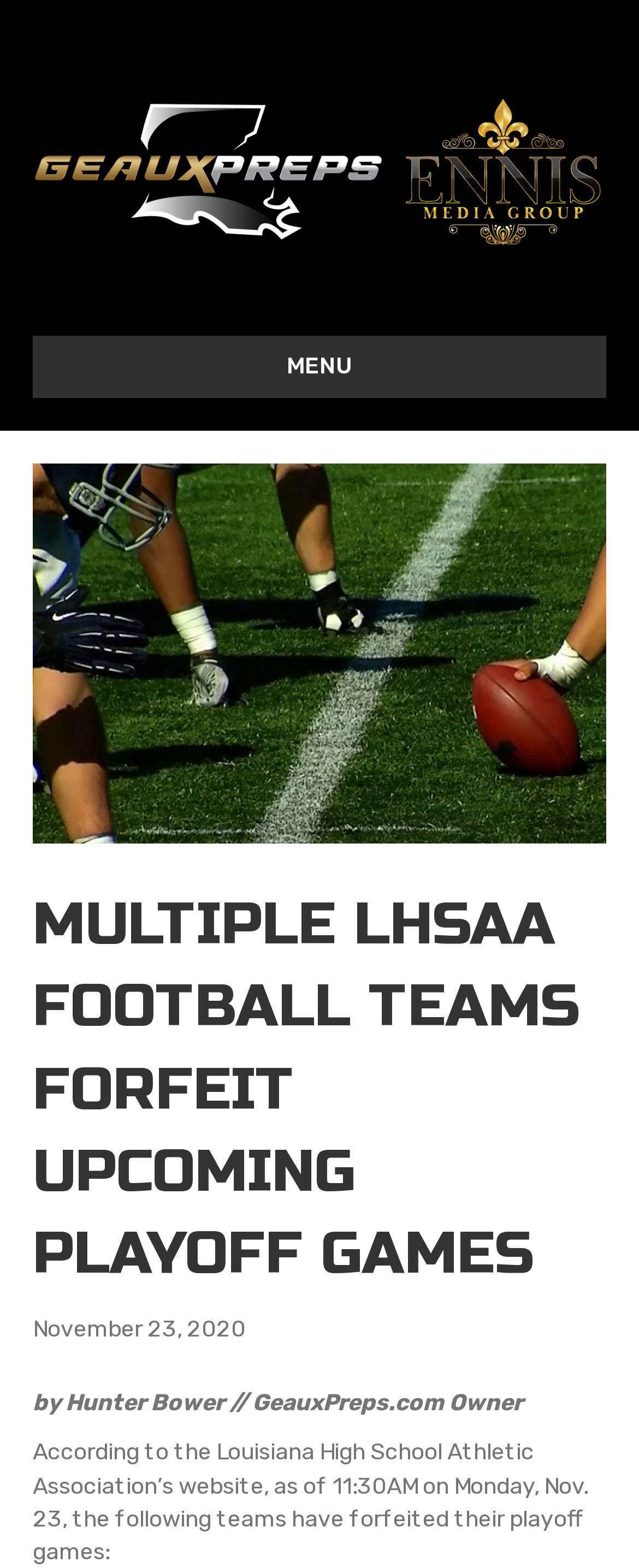Please answer the following question using a single word or phrase: 
What is the topic of the article?

LHSAA football teams forfeiting playoff games